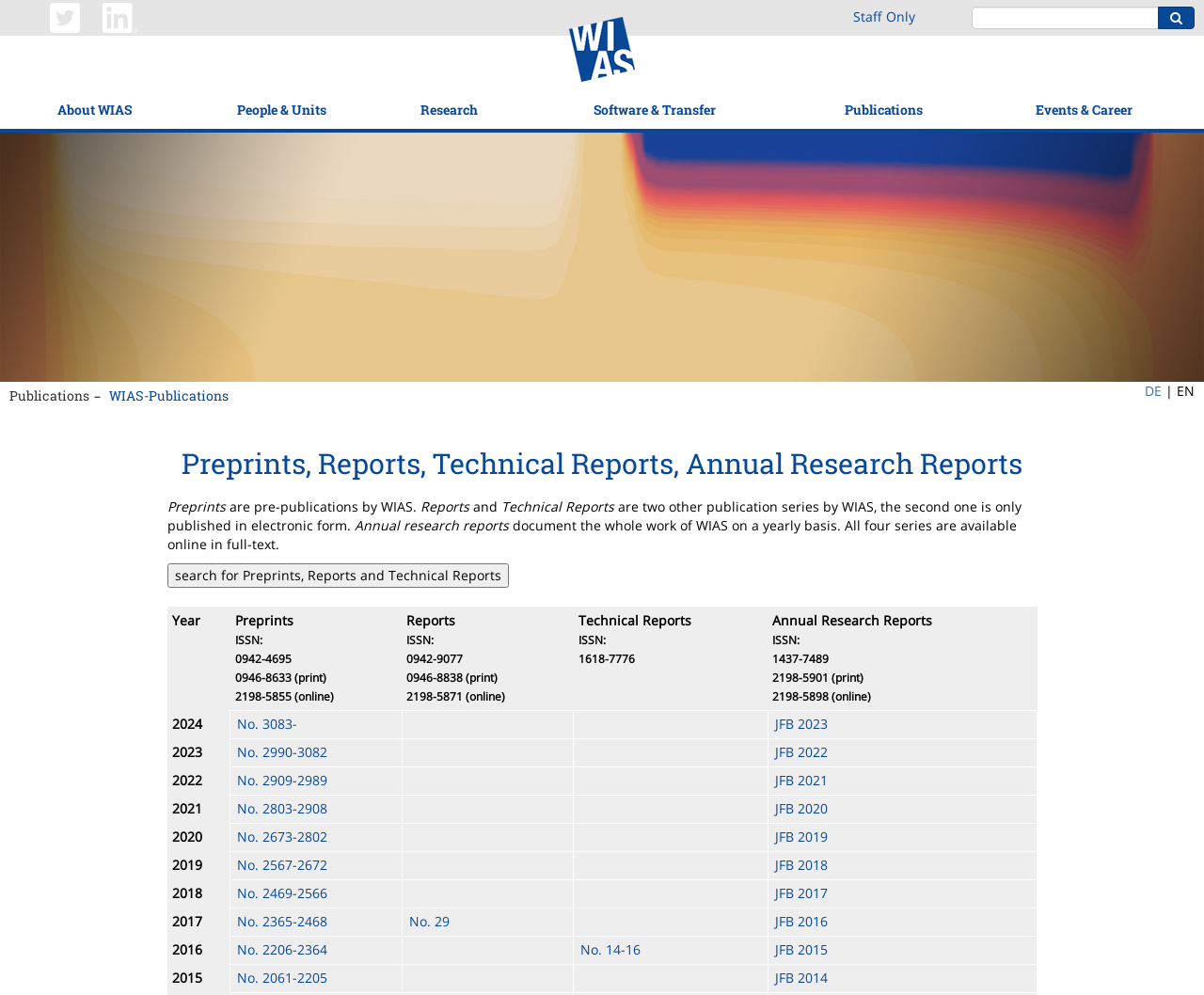Locate the bounding box coordinates of the element that should be clicked to execute the following instruction: "click on the link 'No. 3083-'".

[0.197, 0.718, 0.247, 0.736]